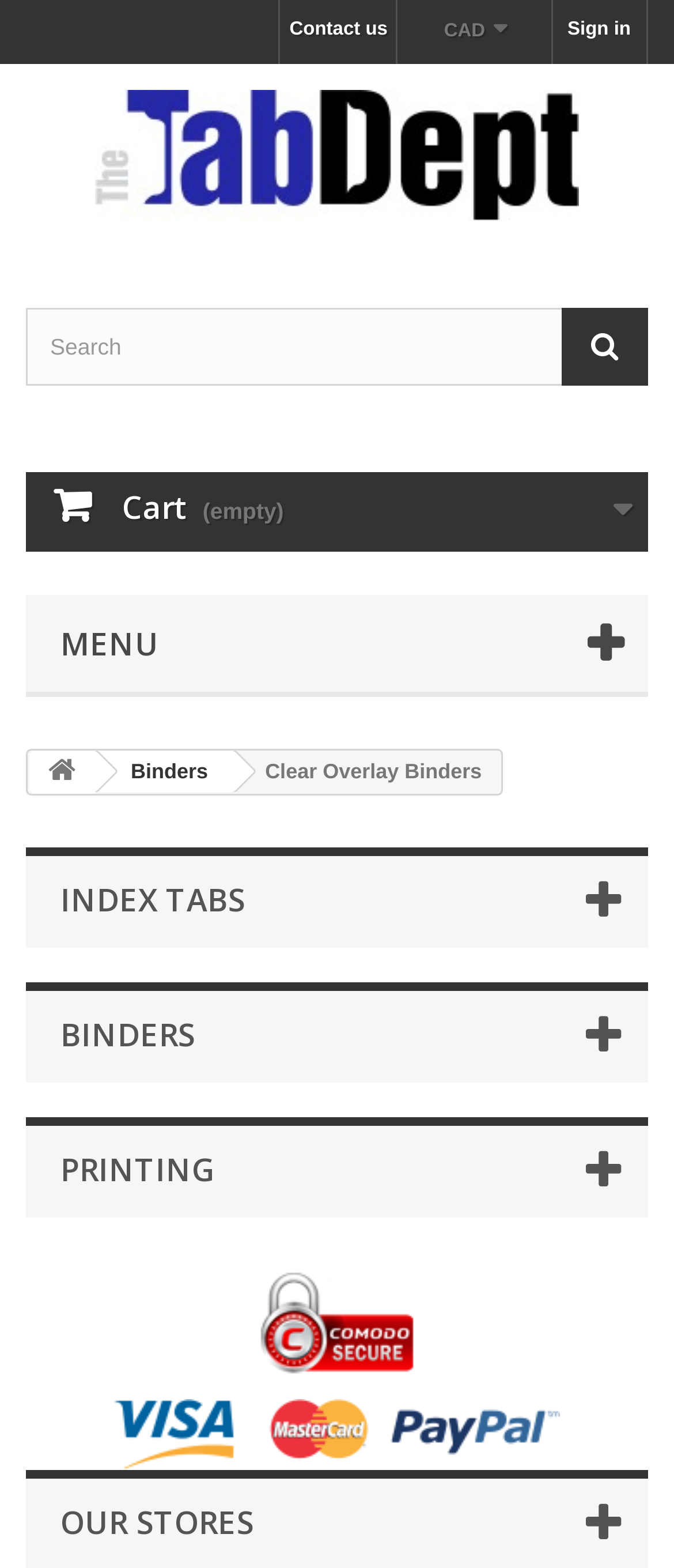Locate the bounding box coordinates of the area that needs to be clicked to fulfill the following instruction: "Contact via phone". The coordinates should be in the format of four float numbers between 0 and 1, namely [left, top, right, bottom].

None